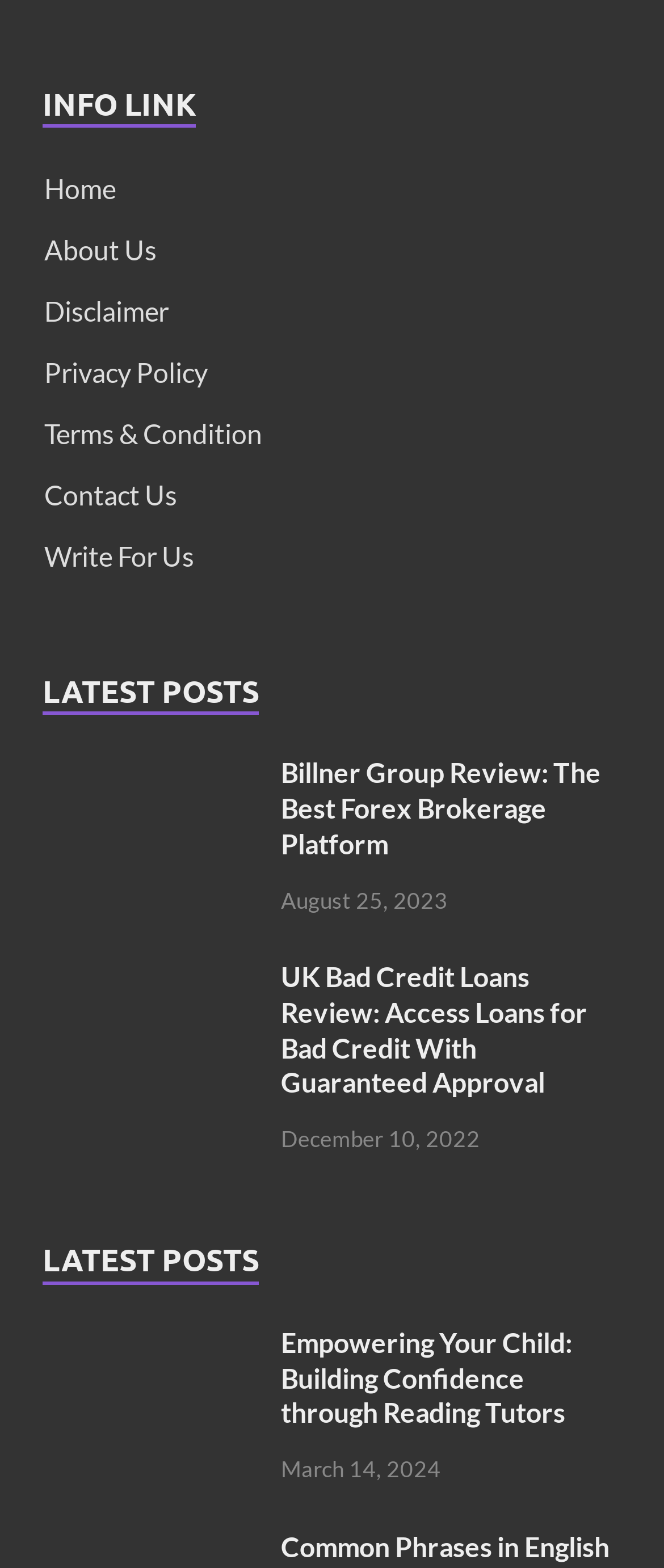What is the category of the webpage?
Please describe in detail the information shown in the image to answer the question.

I analyzed the content of the webpage and found that it contains multiple posts with titles and dates, which suggests that the webpage is a blog or review website.